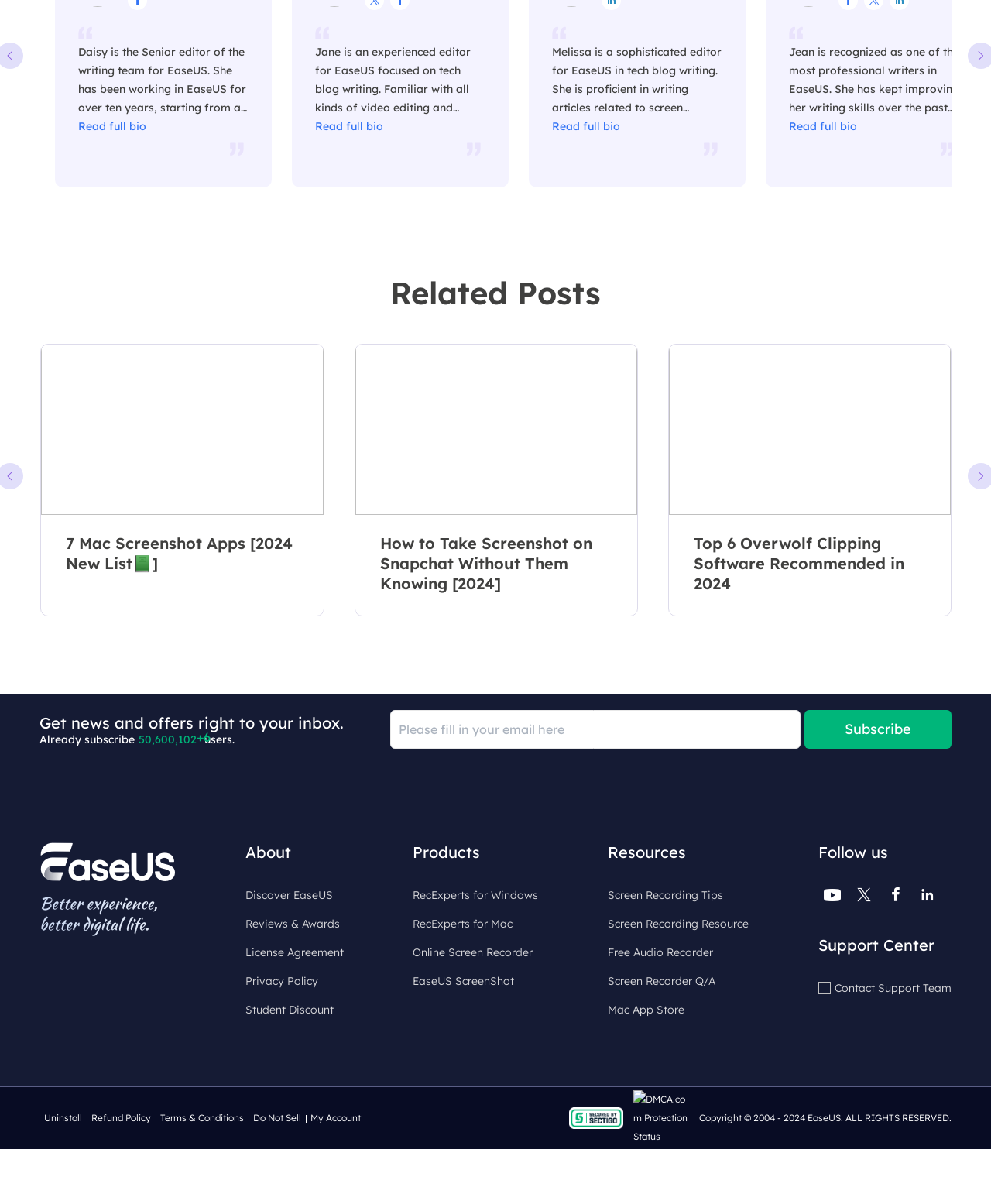Identify the bounding box coordinates of the clickable section necessary to follow the following instruction: "Read full bio of Daisy". The coordinates should be presented as four float numbers from 0 to 1, i.e., [left, top, right, bottom].

[0.079, 0.132, 0.148, 0.143]